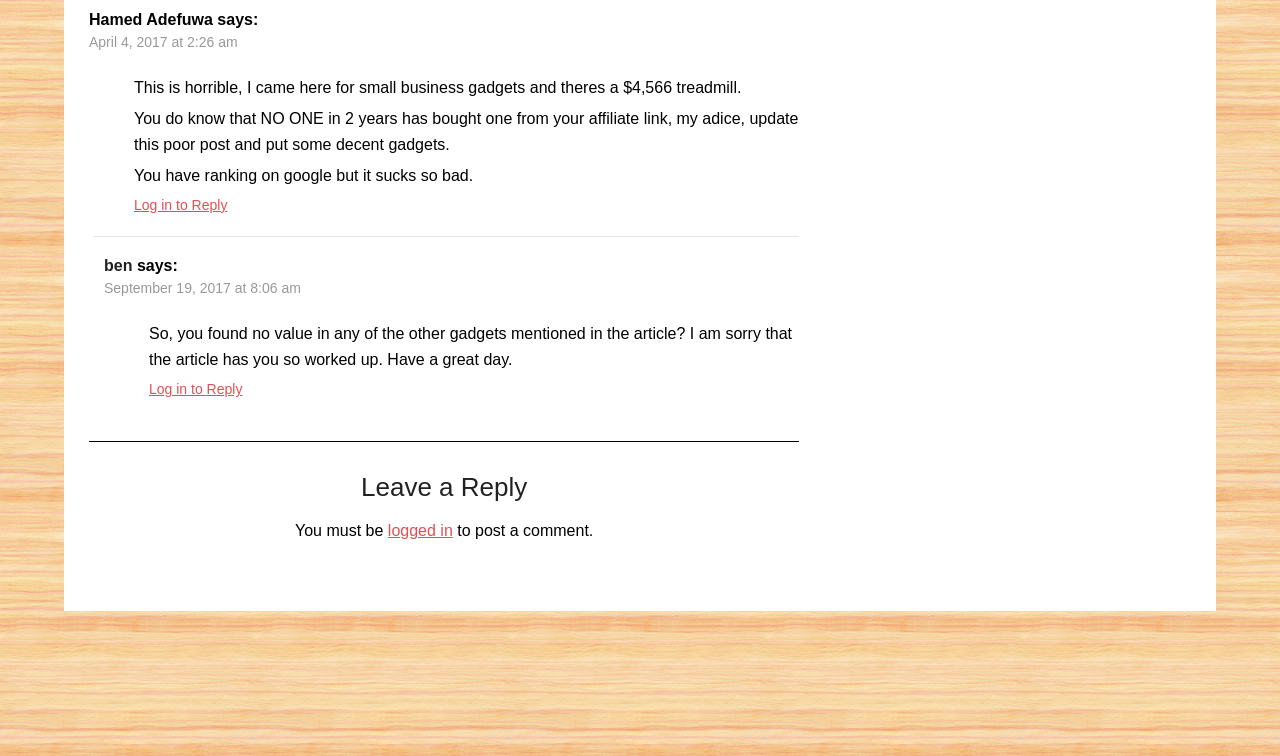Please provide the bounding box coordinates for the UI element as described: "logged in". The coordinates must be four floats between 0 and 1, represented as [left, top, right, bottom].

[0.303, 0.691, 0.354, 0.713]